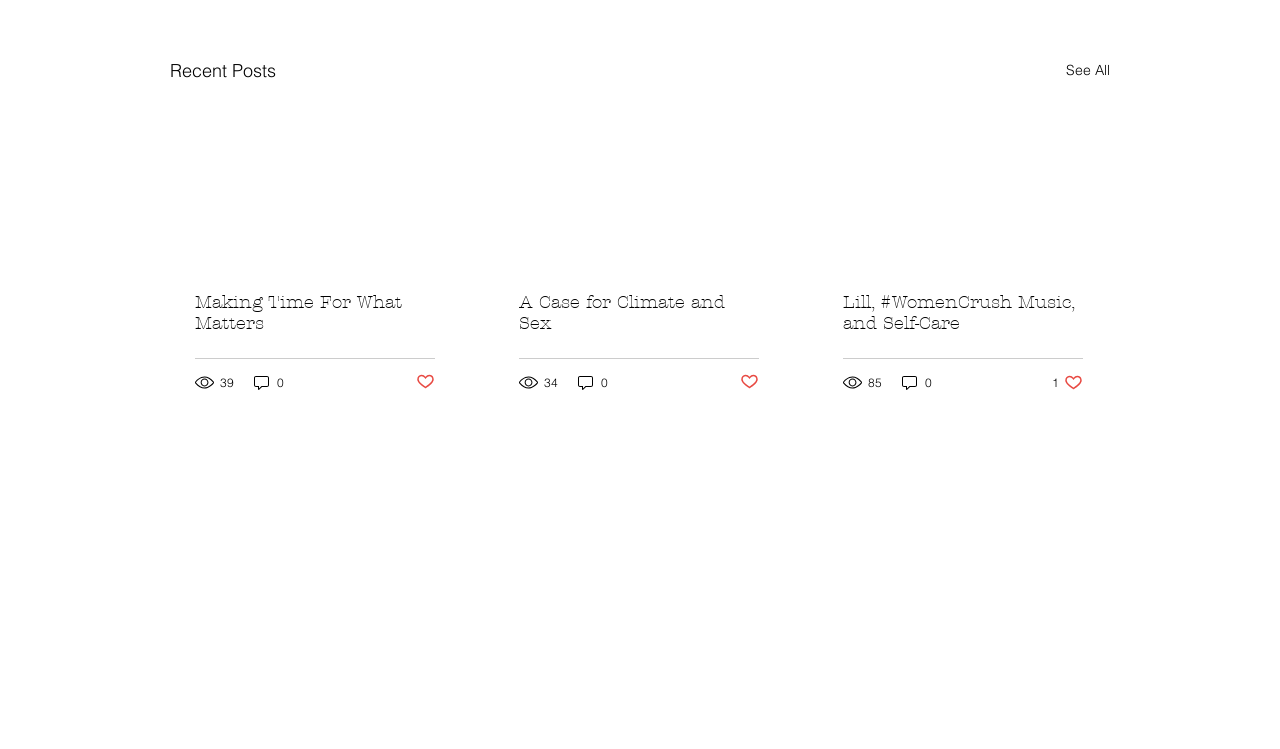What is the status of the like button on the second article?
Relying on the image, give a concise answer in one word or a brief phrase.

Post not marked as liked